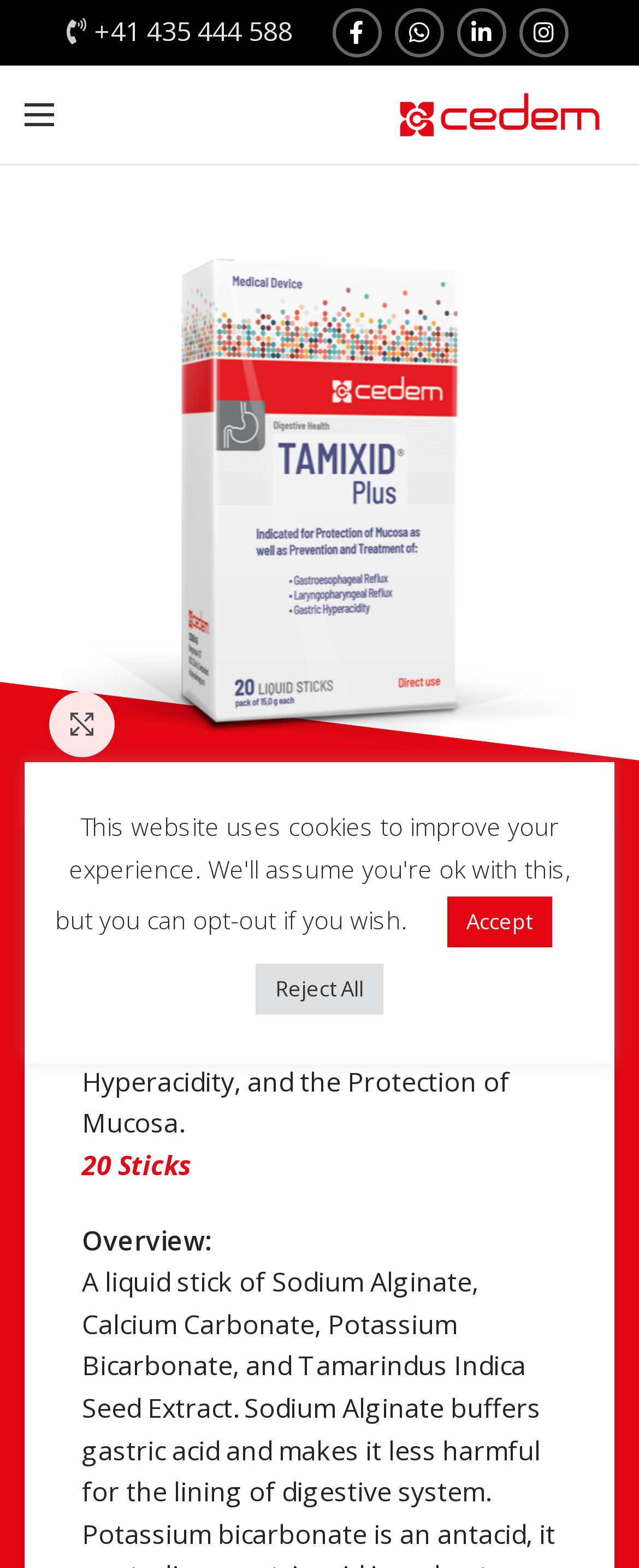How many social media links are there?
Answer the question in a detailed and comprehensive manner.

I counted the number of social media links by looking at the icons and texts, which are Facebook, WhatsApp, LinkedIn, and Instagram, located at the top of the page.